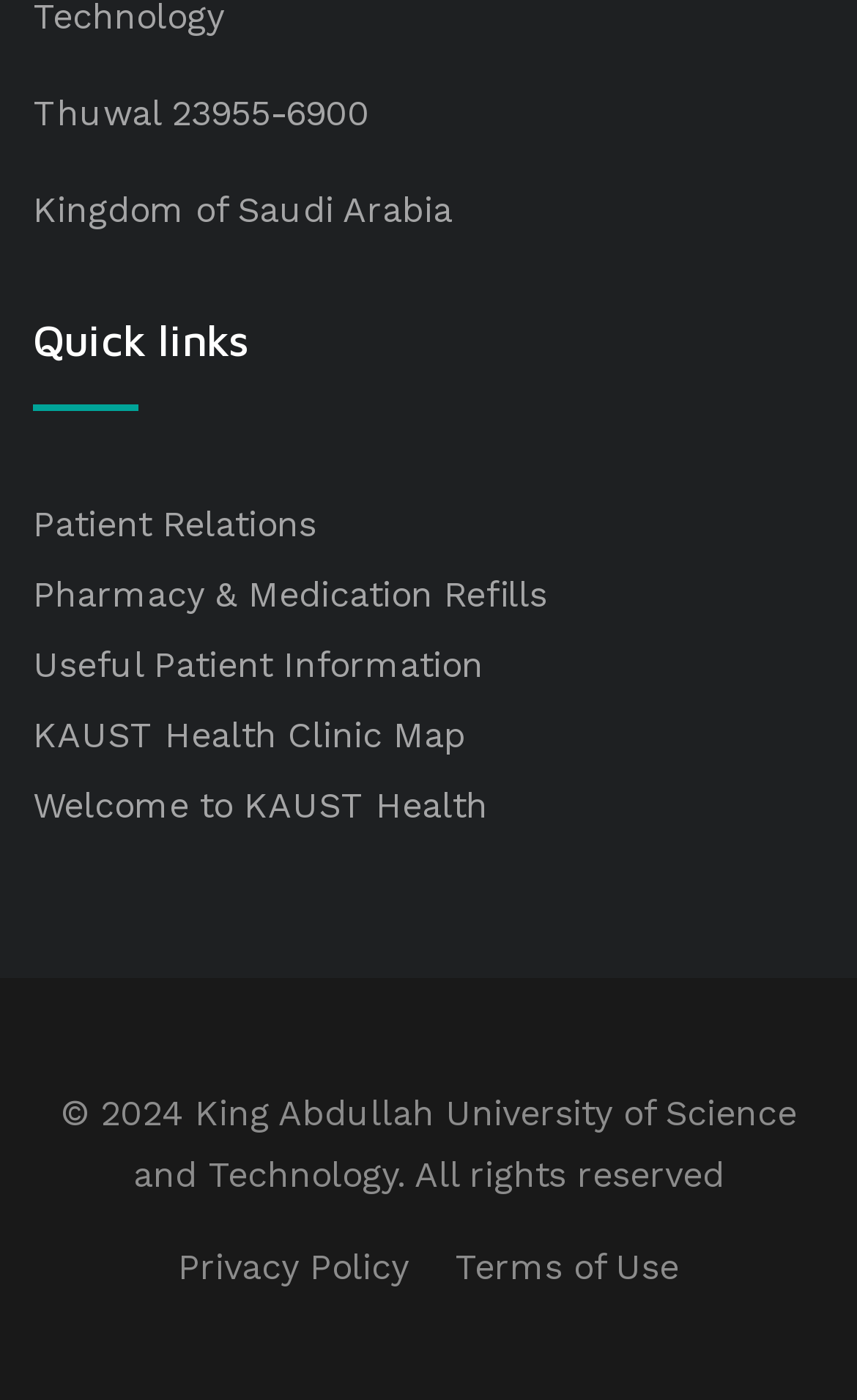Extract the bounding box coordinates for the described element: "KAUST Health Clinic Map". The coordinates should be represented as four float numbers between 0 and 1: [left, top, right, bottom].

[0.038, 0.51, 0.544, 0.54]